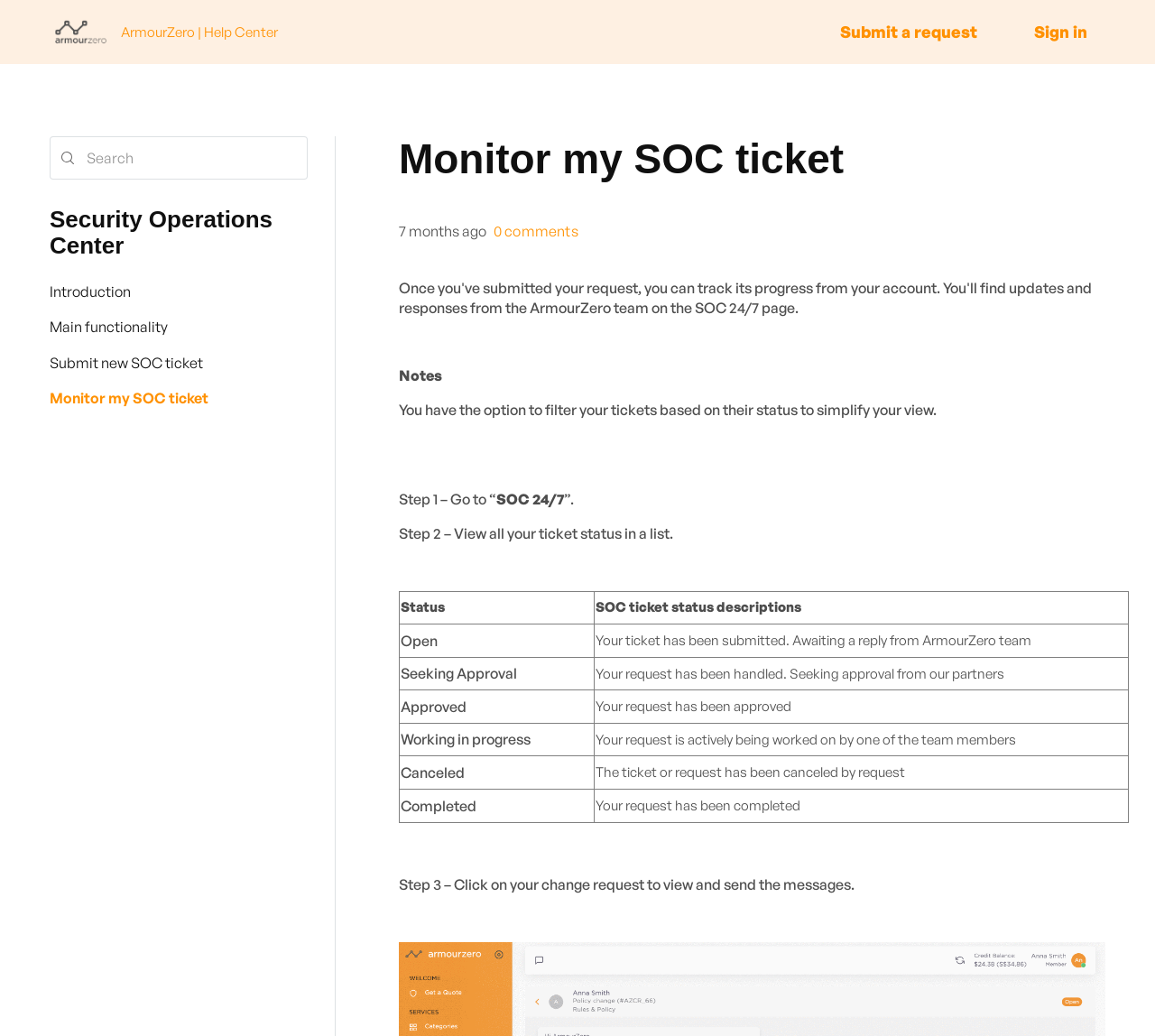Please provide the bounding box coordinates for the element that needs to be clicked to perform the following instruction: "Search". The coordinates should be given as four float numbers between 0 and 1, i.e., [left, top, right, bottom].

[0.043, 0.132, 0.266, 0.174]